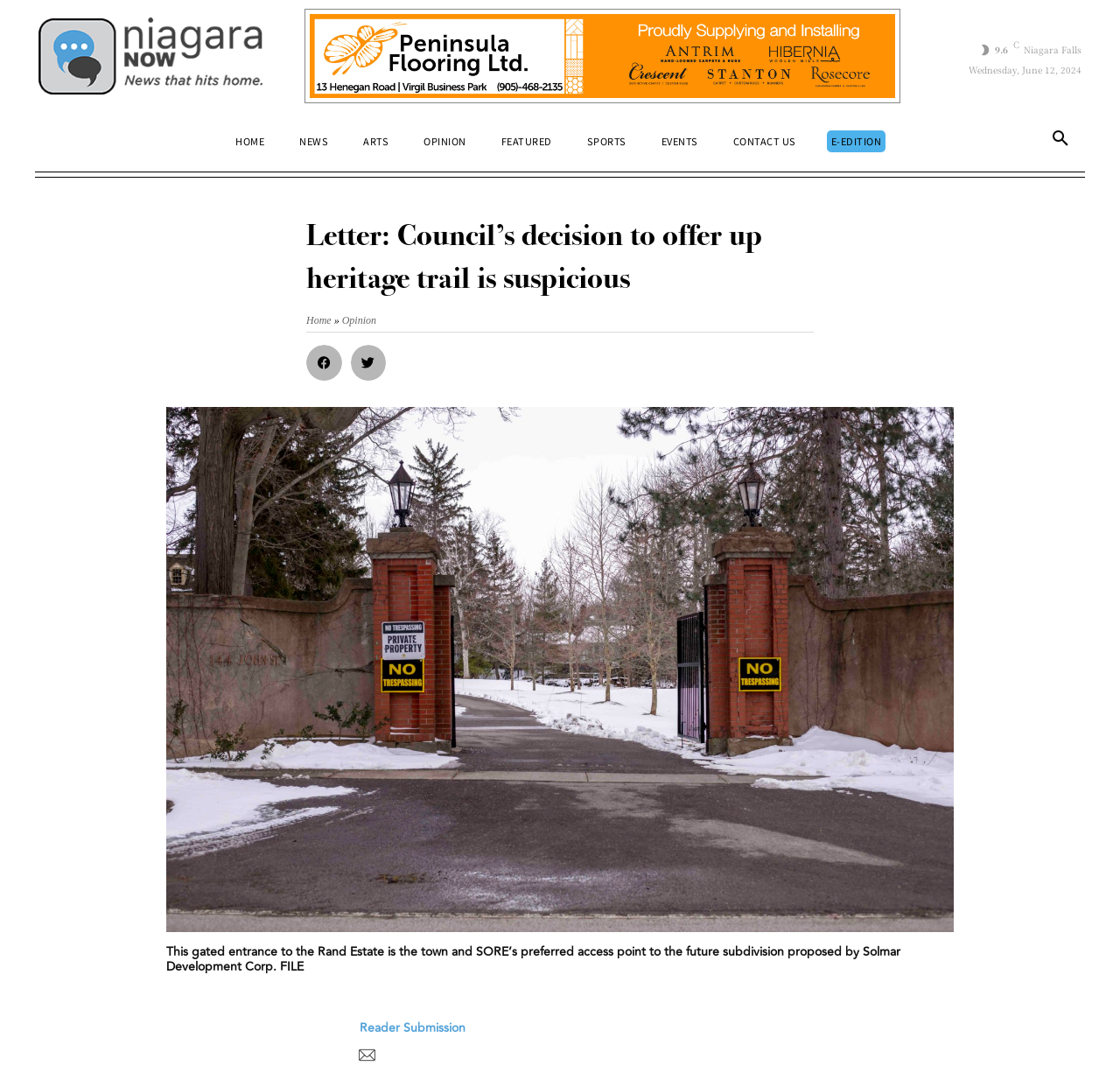Please find the bounding box for the UI element described by: "parent_node: Username* name="username" placeholder="Username"".

None